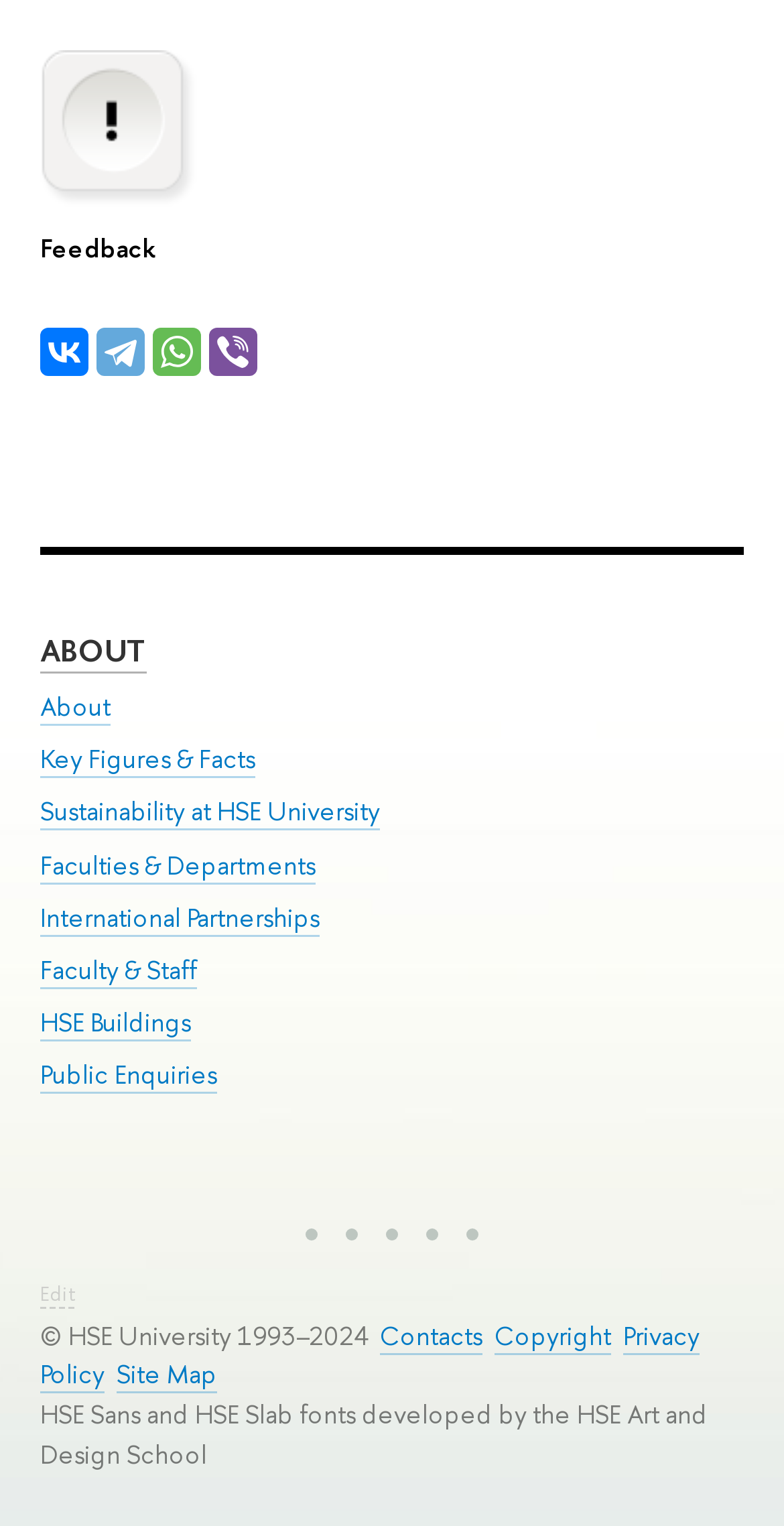Pinpoint the bounding box coordinates of the element that must be clicked to accomplish the following instruction: "Go to the ABOUT page". The coordinates should be in the format of four float numbers between 0 and 1, i.e., [left, top, right, bottom].

[0.051, 0.413, 0.187, 0.442]